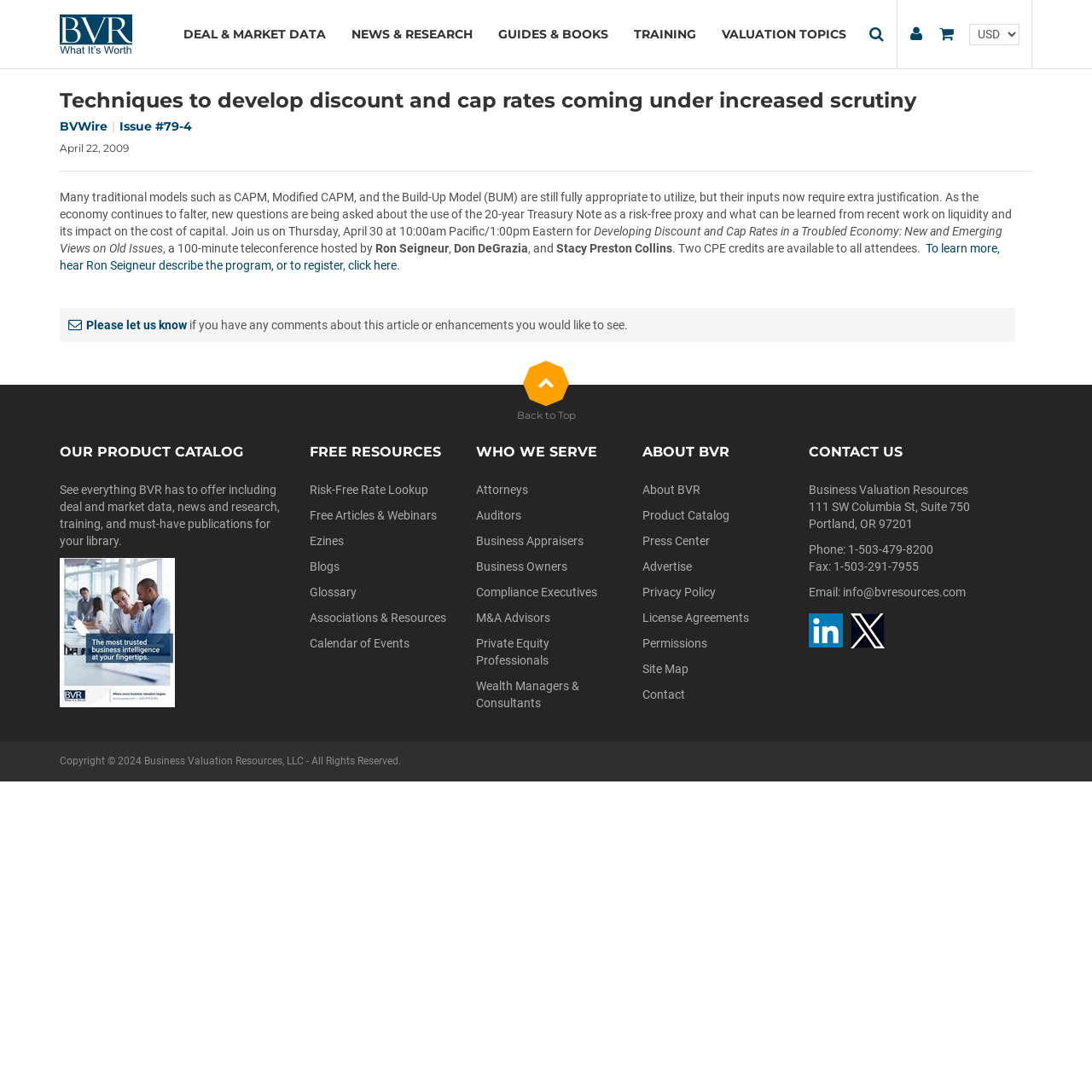Answer the following query concisely with a single word or phrase:
What is the name of the company that provides business valuation resources?

Business Valuation Resources